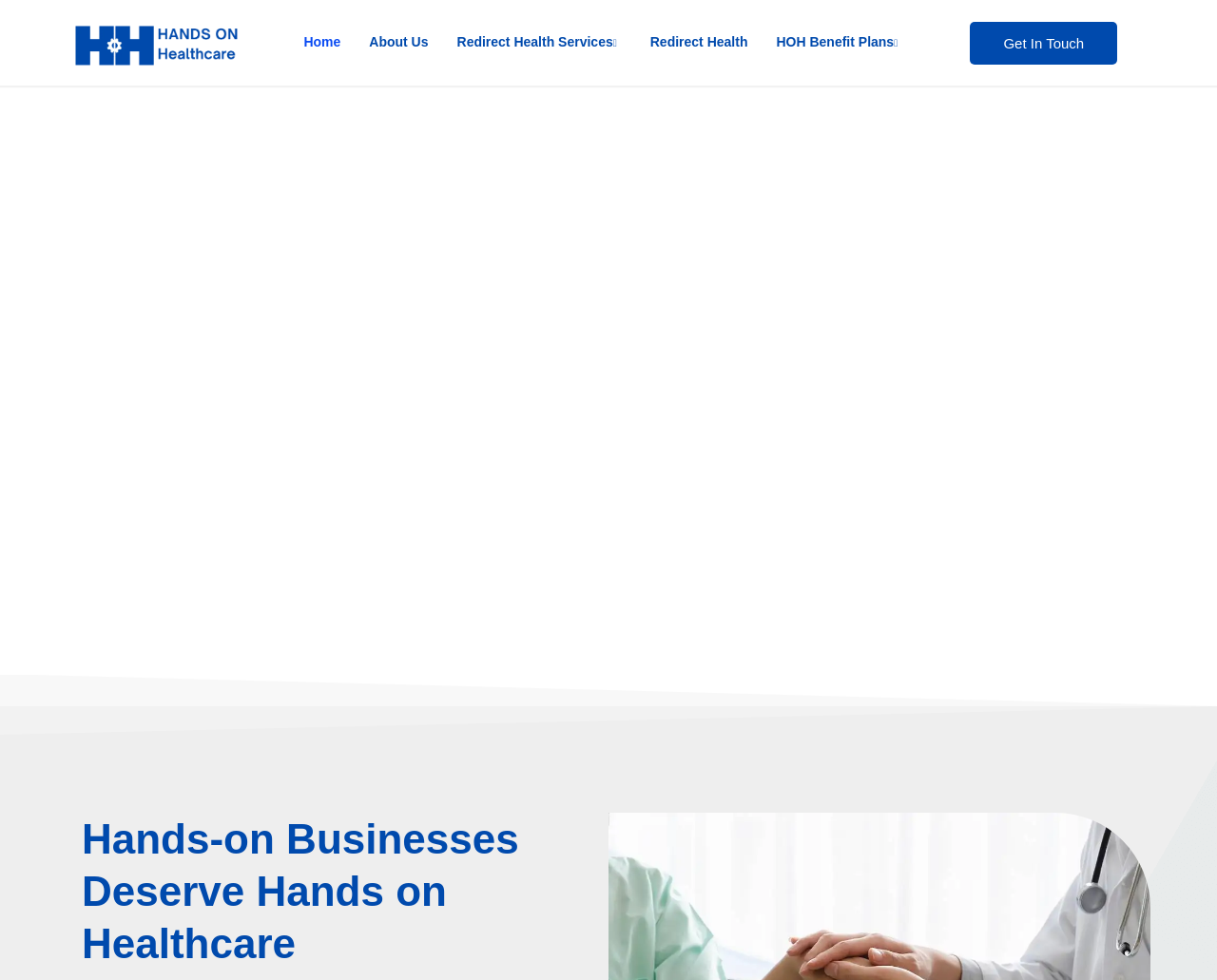Offer an extensive depiction of the webpage and its key elements.

The webpage is titled "The RIGHT Approach to Healthcare - Hands-On-Healthcare" and appears to be a healthcare-related website. At the top left corner, there is a logo of "Hands on Health Care" accompanied by a link to the same. 

To the right of the logo, there is a navigation menu consisting of five links: "Home", "About Us", "Redirect Health Services", "Redirect Health", and "HOH Benefit Plans". These links are positioned horizontally, with "Home" being the leftmost and "HOH Benefit Plans" being the rightmost.

Below the navigation menu, there is a prominent heading that reads "Hands-on Businesses Deserve Hands on Healthcare", which is centered on the page. This heading seems to be the main title of the webpage.

At the bottom right corner, there is a link to "Get In Touch", which is likely a contact or inquiry section. Overall, the webpage appears to be a healthcare services website with a focus on benefits plans and healthcare services for hands-on businesses.